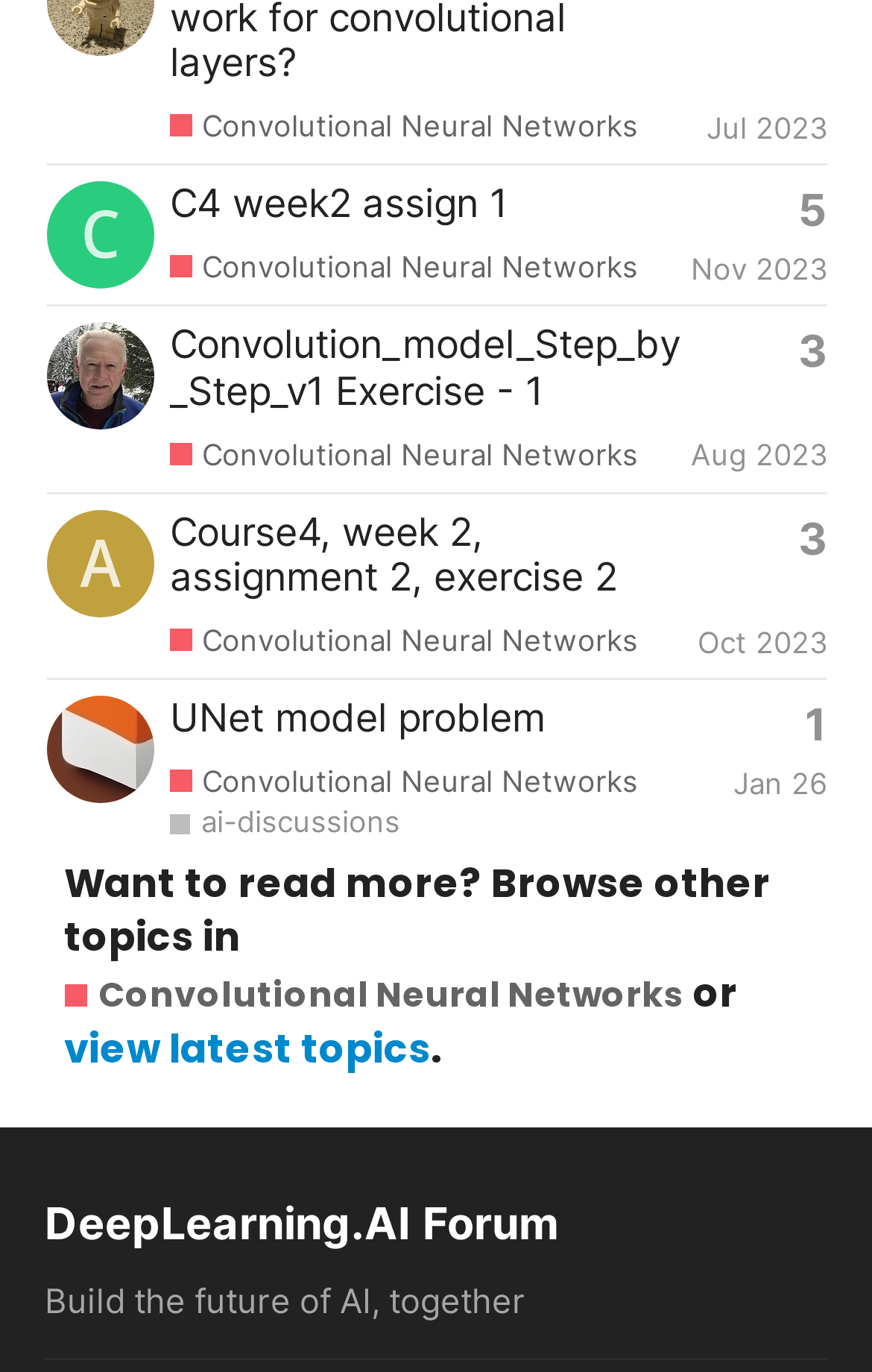Carefully examine the image and provide an in-depth answer to the question: How many topics are listed on this page?

I counted the number of gridcell elements, which represent individual topics, and found 4 of them.